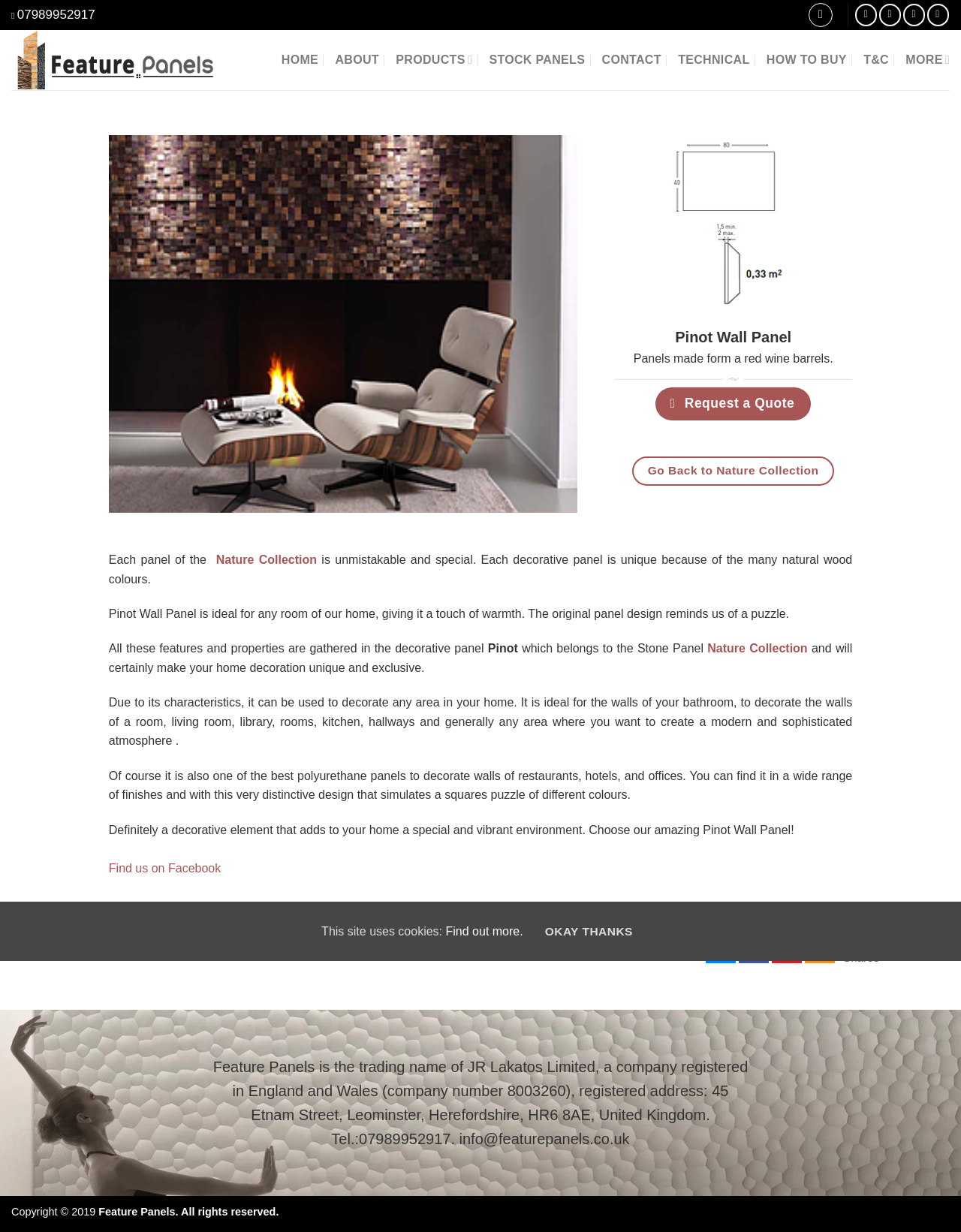Answer the question with a brief word or phrase:
What is the material of the Pinot Wall Panel?

Wood